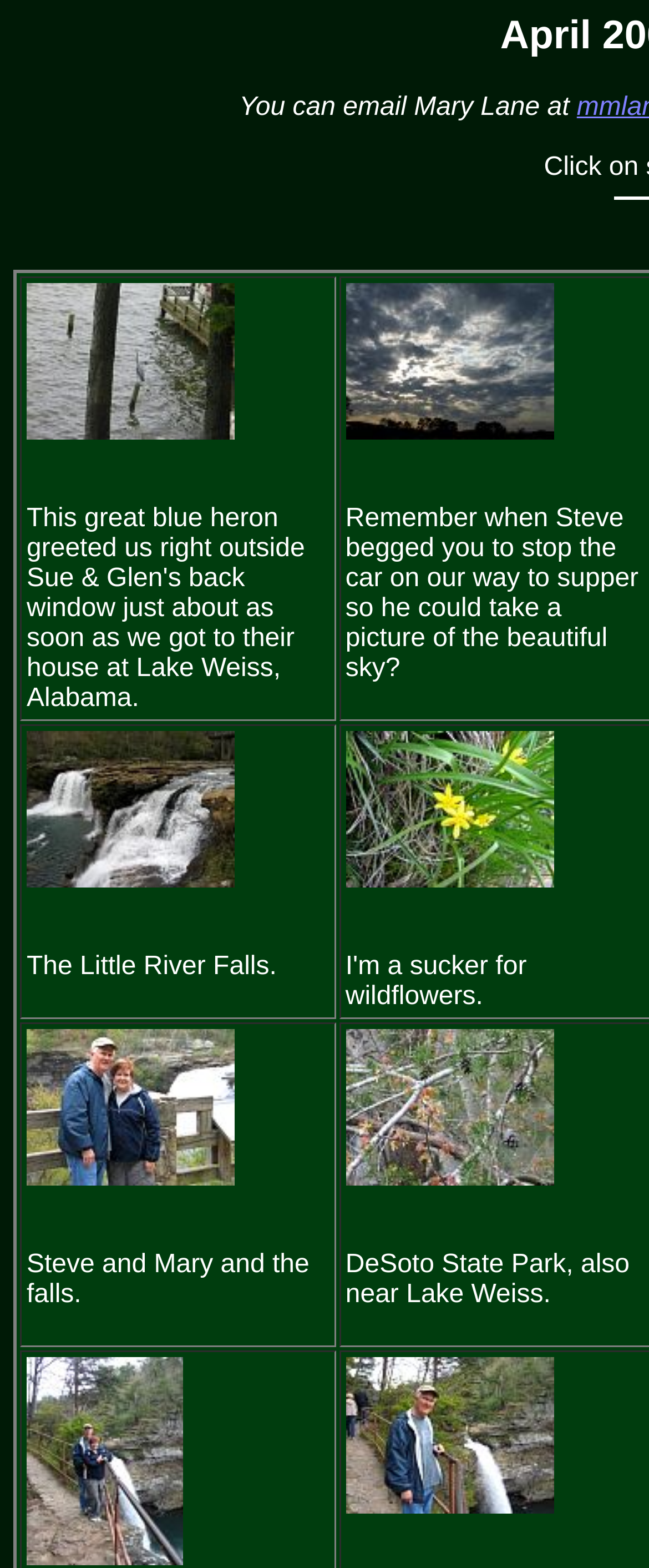Who are the people in the image 'img_3258a.jpg'?
Look at the screenshot and respond with one word or a short phrase.

Steve and Mary